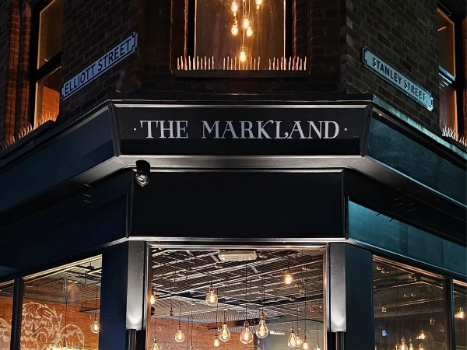Explain the image in a detailed and thorough manner.

The image showcases the elegant facade of "The Markland," a prominent corner establishment, located at the intersection of Elliott Street and Stanley Street. The modern architectural design features large glass windows that reveal a warm, inviting interior adorned with multiple pendant lights hung from the ceiling, illuminating the space with a cozy glow. Classic brickwork and ornate detailing enhance the building's charm, while the signage proudly displays the name "THE MARKLAND" in sophisticated lettering. The street signs visible in the image add to the context, grounding this stylish venue in its urban setting.